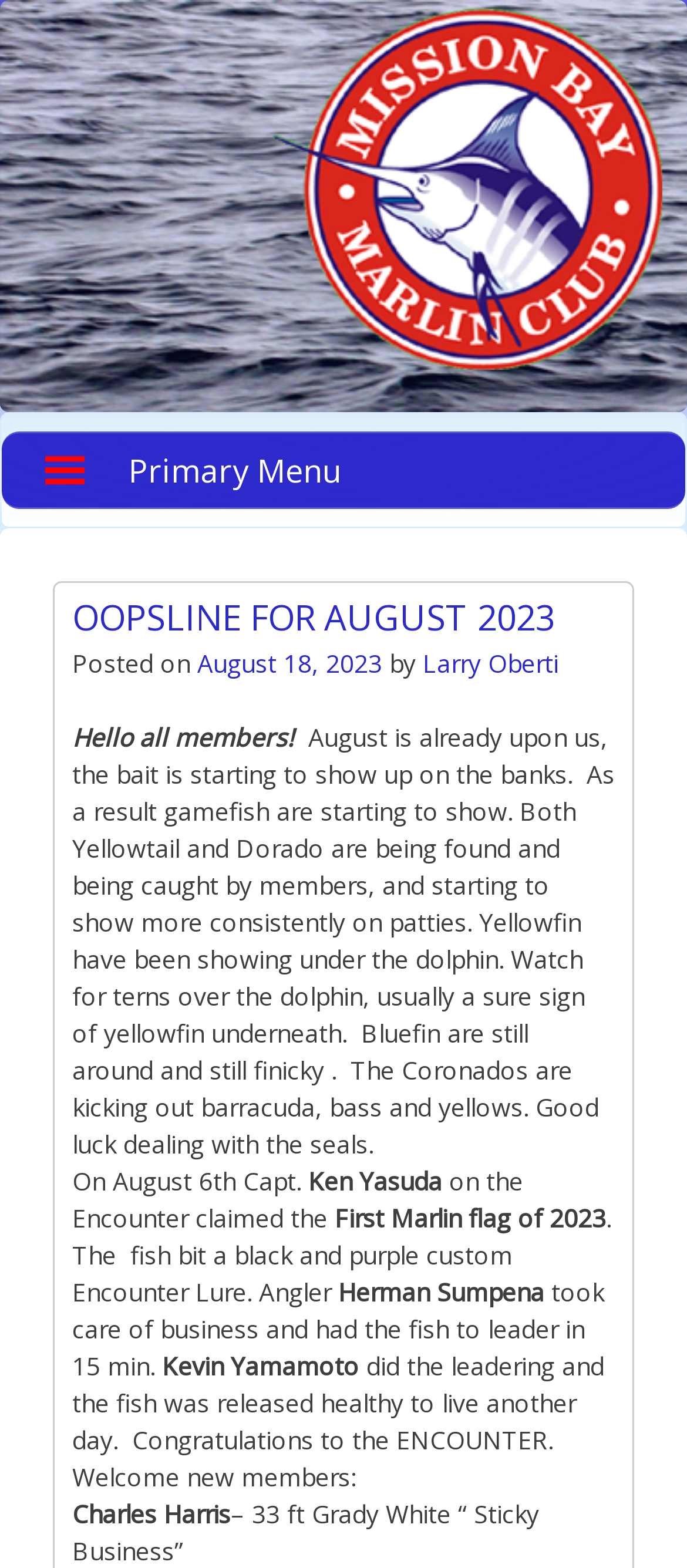Who caught the first marlin flag of 2023?
Refer to the screenshot and deliver a thorough answer to the question presented.

I found the answer by reading the text 'Angler Herman Sumpena took care of business and had the fish to leader in 15 min.' which is located in the middle of the webpage.